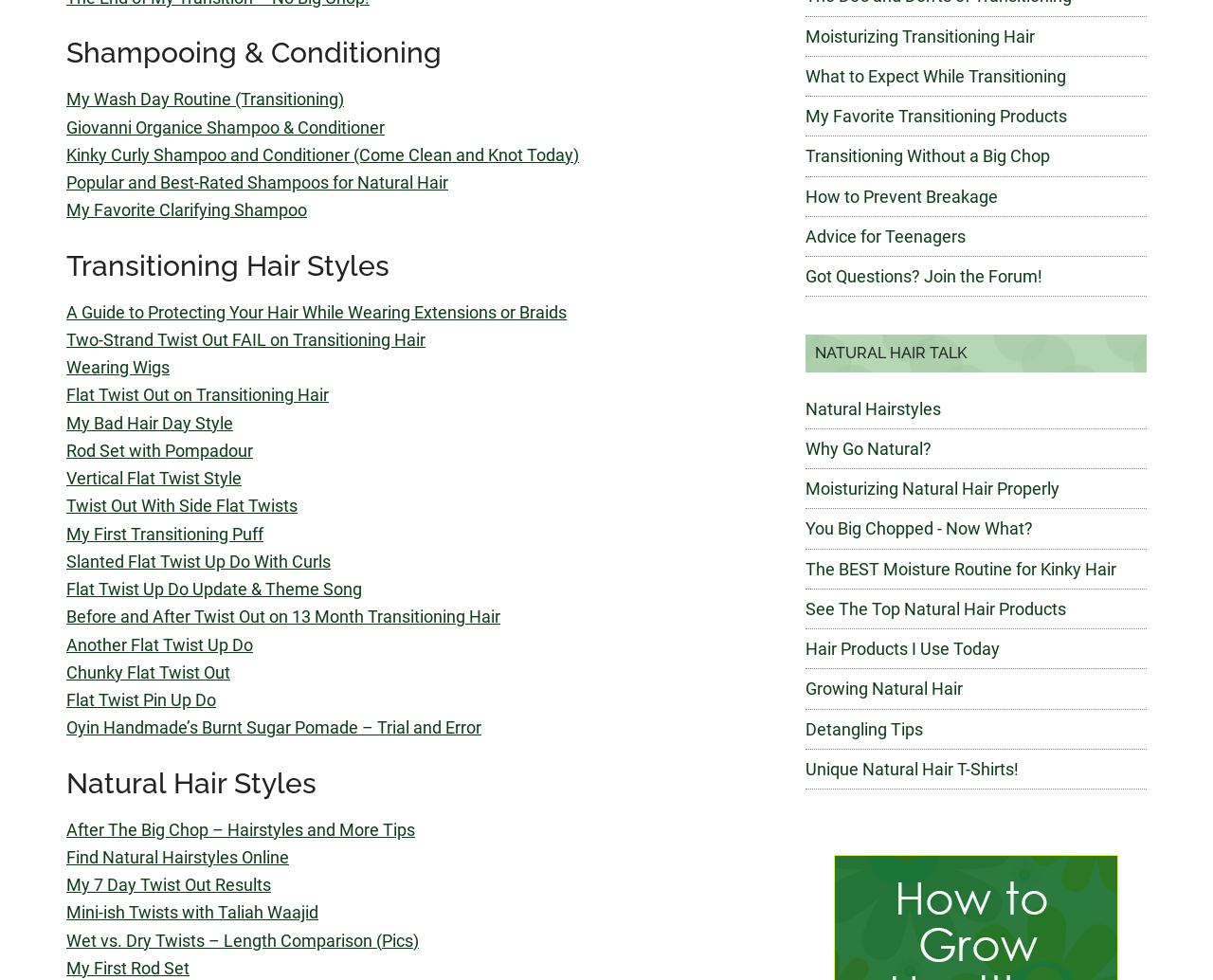What is the purpose of the 'Transitioning Hair Styles' section?
Provide a detailed and extensive answer to the question.

The 'Transitioning Hair Styles' section contains links to various hairstyle tutorials and guides, suggesting that its purpose is to provide ideas and inspiration for individuals transitioning to natural hair.